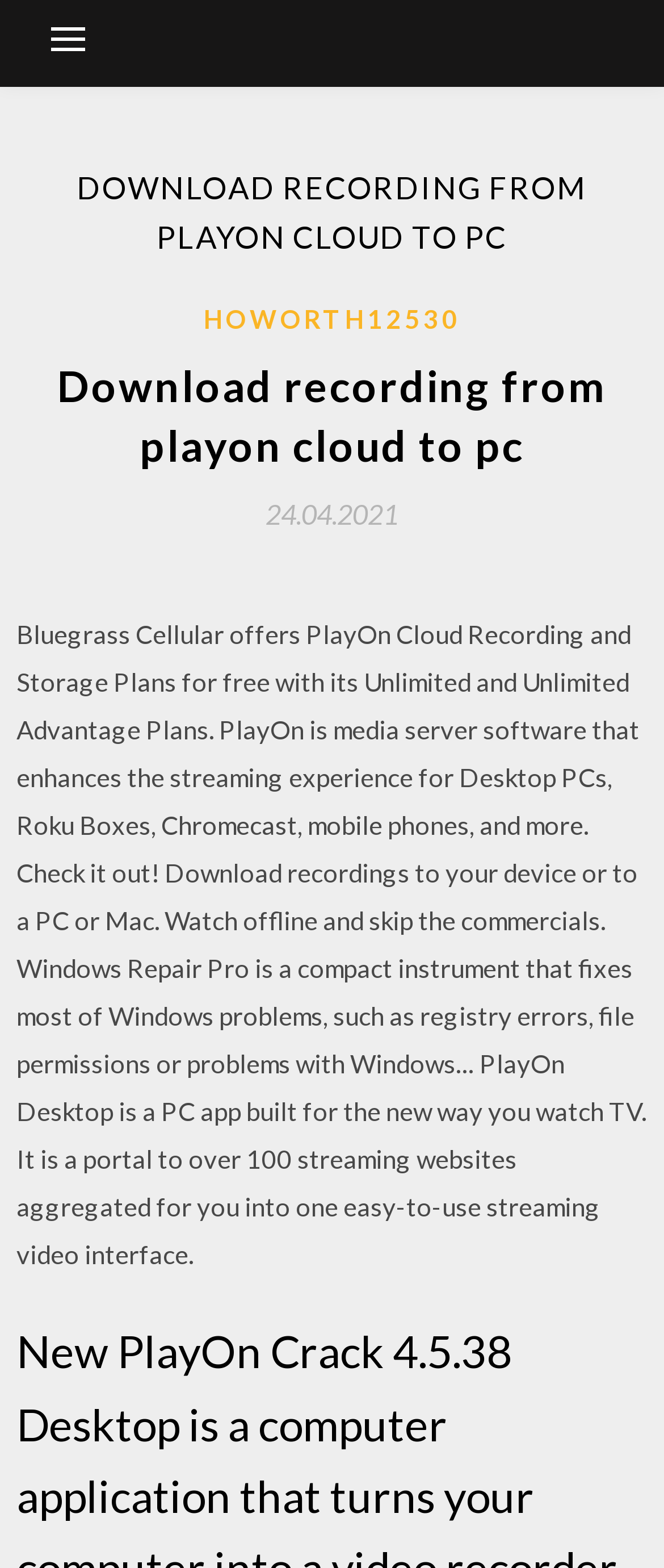Provide an in-depth caption for the contents of the webpage.

The webpage appears to be an instructional guide for using PlayOn Cloud, a media server software. At the top, there is a button on the left side, which is likely a menu button. Next to it, there is a large header that spans almost the entire width of the page, with the title "DOWNLOAD RECORDING FROM PLAYON CLOUD TO PC" in bold font.

Below the header, there is a section with a link to "HOWORTH12530" on the left side, and a heading that reads "Download recording from playon cloud to pc" on the right side. Underneath this section, there is a link to a date, "24.04.2021", which is likely a publication or update date.

The main content of the page is a large block of text that occupies most of the page's width. The text explains the benefits of using PlayOn Cloud, including the ability to download recordings to a device or PC, watch offline, and skip commercials. It also mentions that Bluegrass Cellular offers PlayOn Cloud Recording and Storage Plans for free with its Unlimited and Unlimited Advantage Plans. Additionally, the text describes PlayOn Desktop as a PC app that aggregates over 100 streaming websites into one easy-to-use interface.